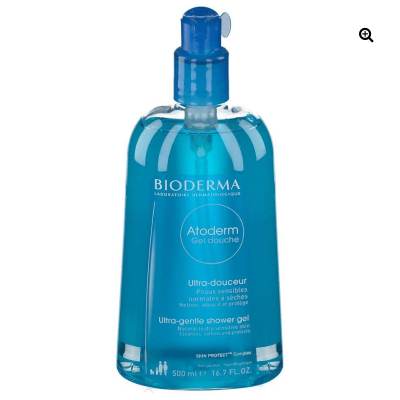Elaborate on the contents of the image in great detail.

The image features a bottle of **Bioderma Atoderm Ultra-Gentle Shower Gel**, packaged in a transparent, blue-tinted bottle. This cleansing gel is specifically formulated for delicate and sensitive skin. The product is labeled clearly, showcasing its capacity of **500ml** (16.7 FL OZ) and highlighting its soothing properties. The cap is prominently displayed at the top, designed for easy dispensing, making it user-friendly for daily use. This shower gel promises a gentle cleanse without stripping the skin of essential moisture, making it suitable for all ages, including babies. It stands as an ideal choice for those seeking a mild and effective cleansing solution for dry skin.